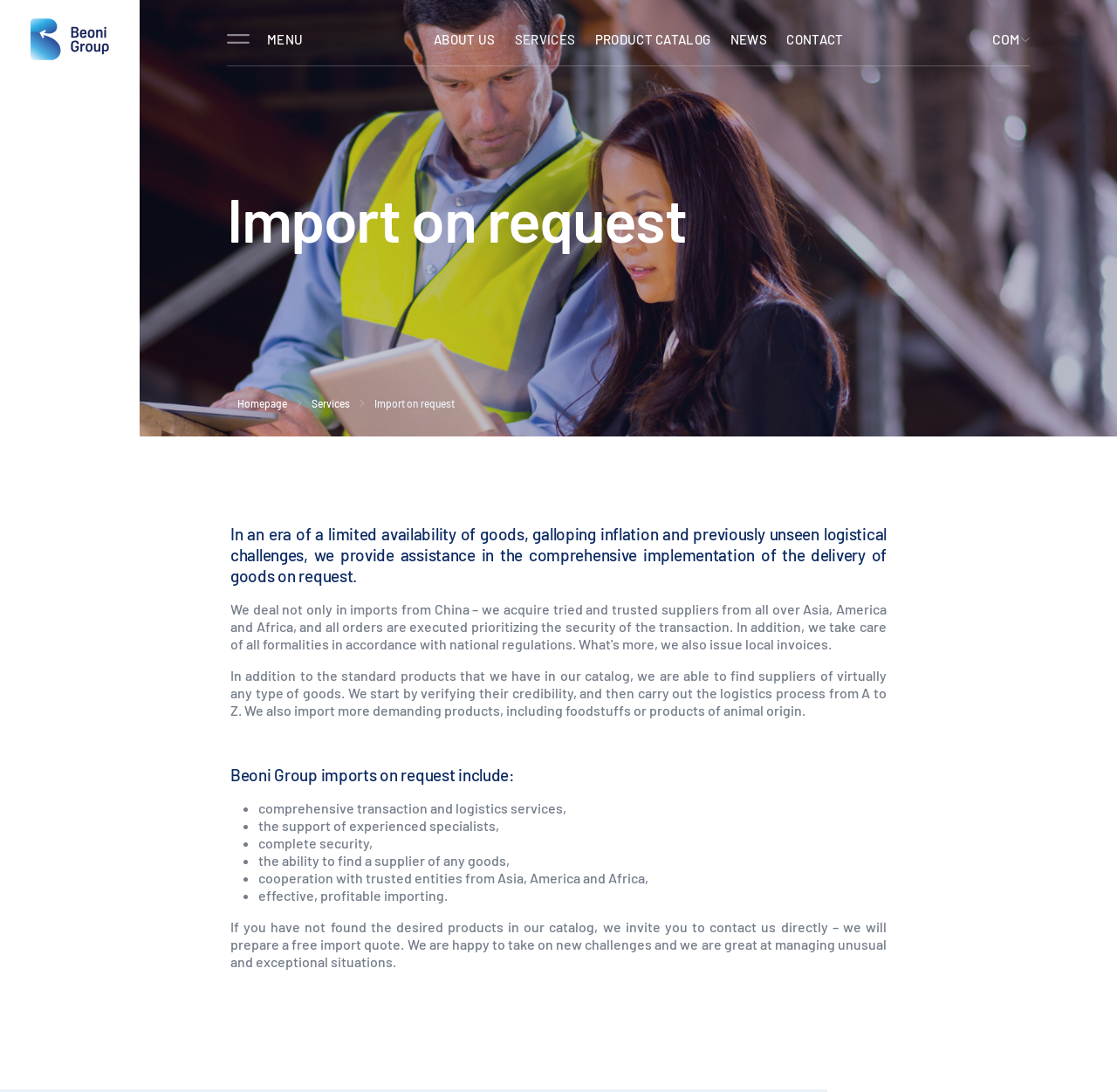Show the bounding box coordinates for the HTML element as described: "About usServicesProduct catalogNewsContact".

[0.379, 0.02, 0.771, 0.052]